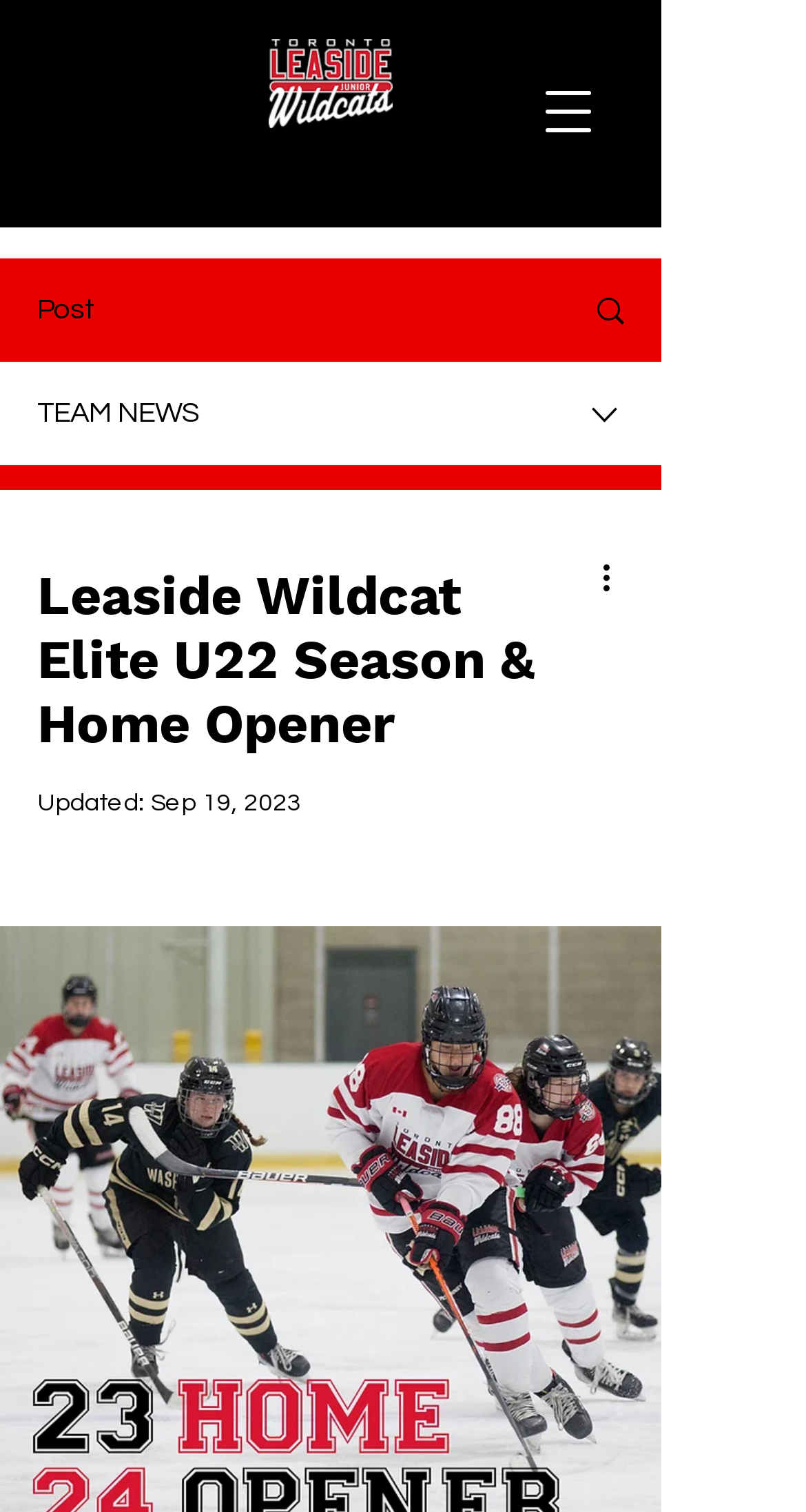Locate the bounding box for the described UI element: "aria-label="Open navigation menu"". Ensure the coordinates are four float numbers between 0 and 1, formatted as [left, top, right, bottom].

[0.641, 0.025, 0.769, 0.123]